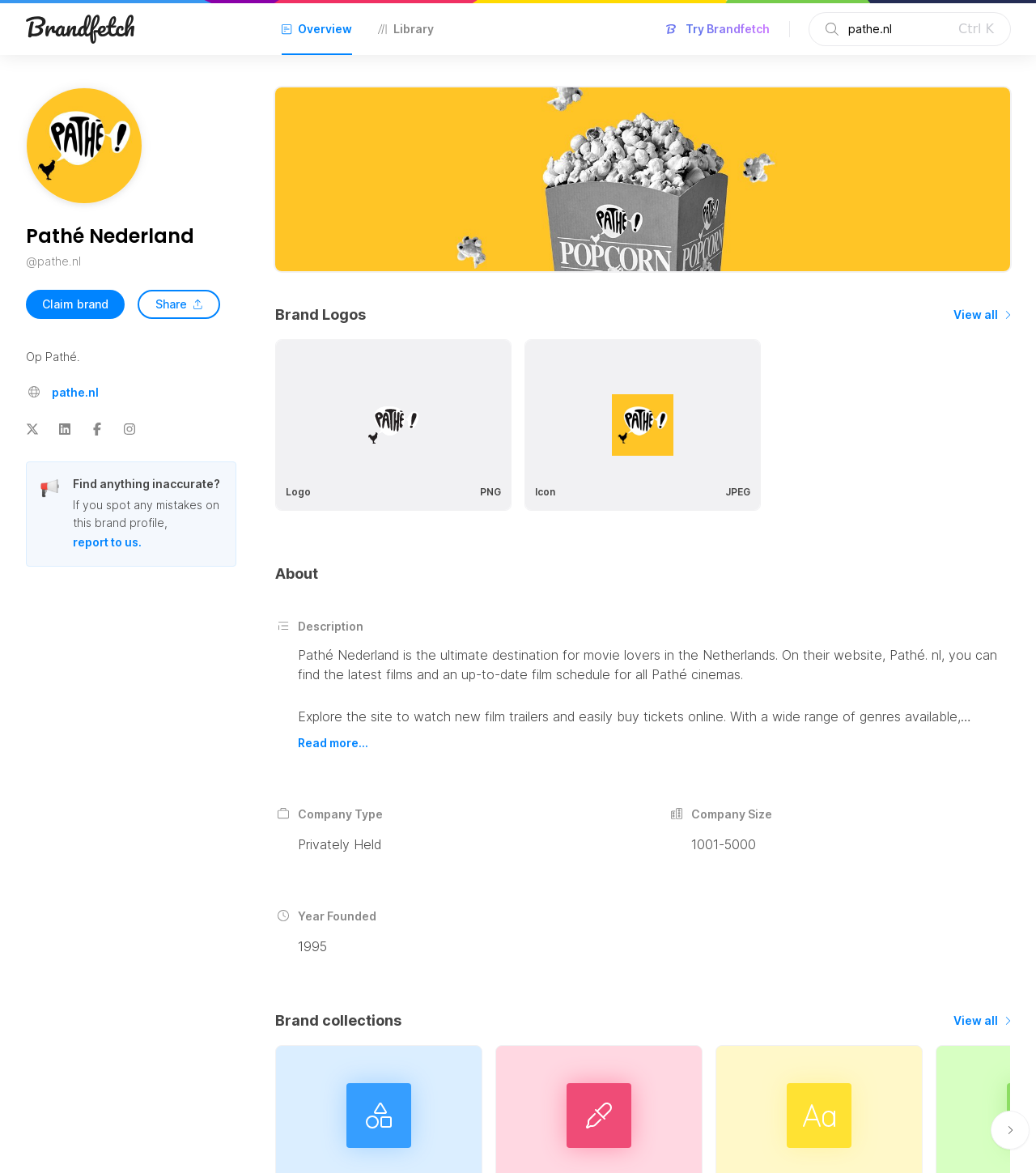How many logo formats are available?
Look at the image and answer the question using a single word or phrase.

Three